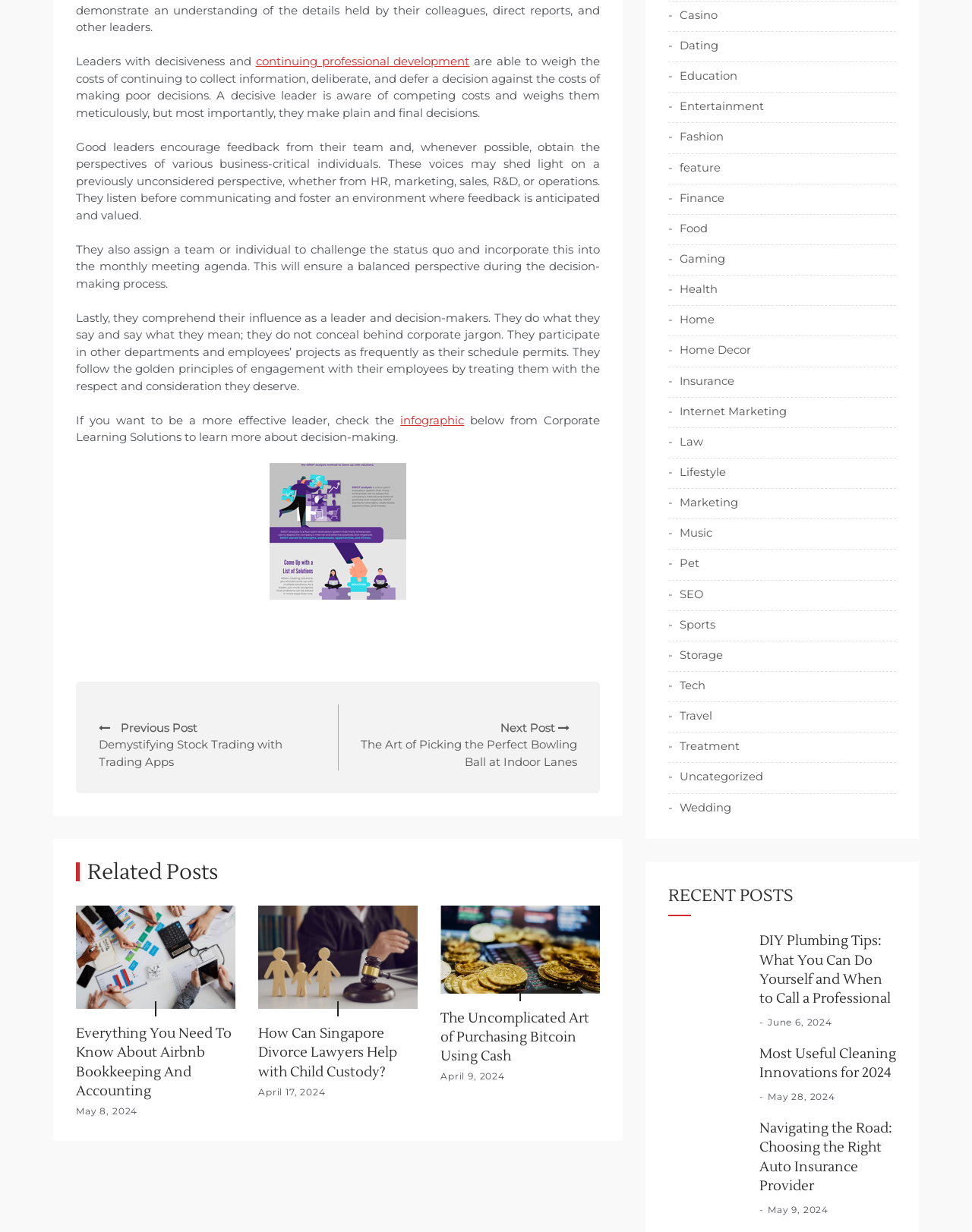Using the element description provided, determine the bounding box coordinates in the format (top-left x, top-left y, bottom-right x, bottom-right y). Ensure that all values are floating point numbers between 0 and 1. Element description: continuing professional development

[0.263, 0.044, 0.483, 0.056]